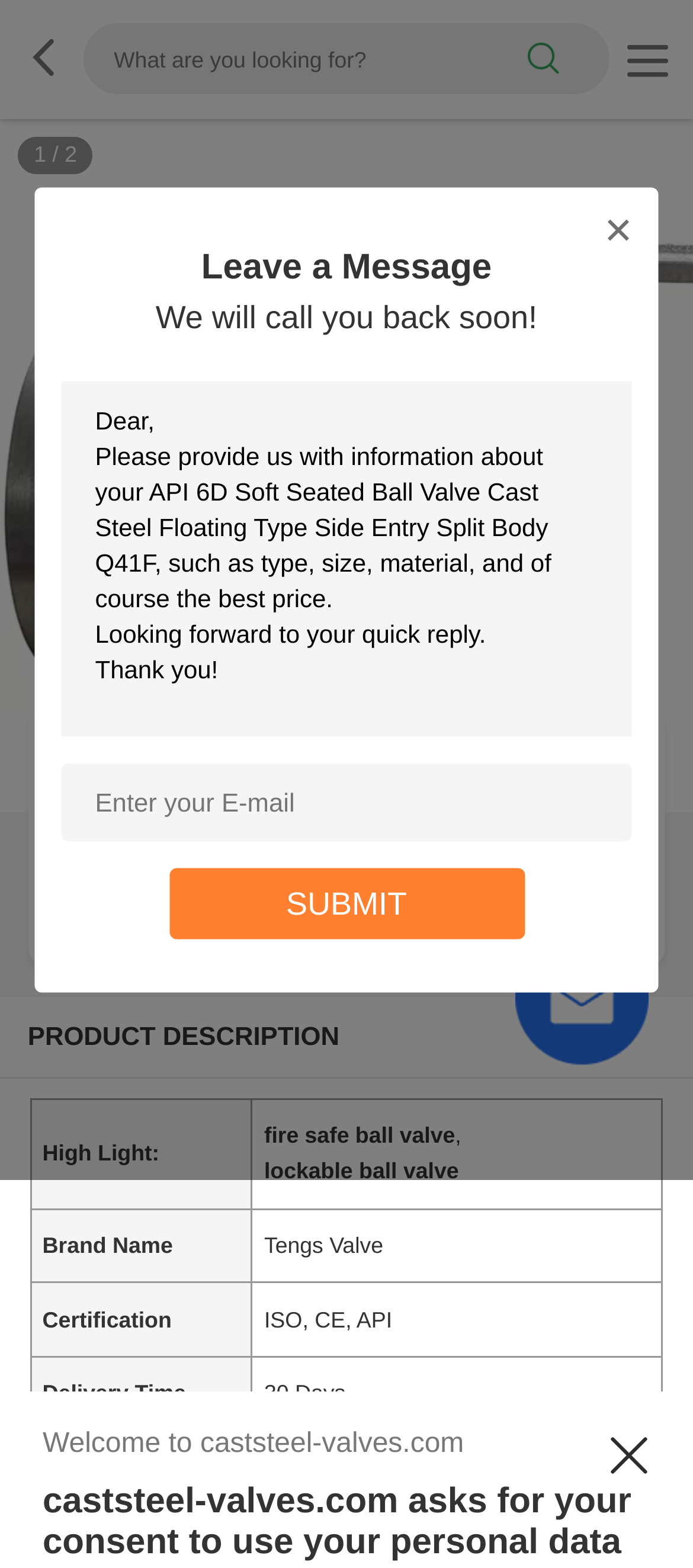Determine the main headline of the webpage and provide its text.

API 6D Soft Seated Ball Valve Cast Steel Floating Type Side Entry Split Body Q41F